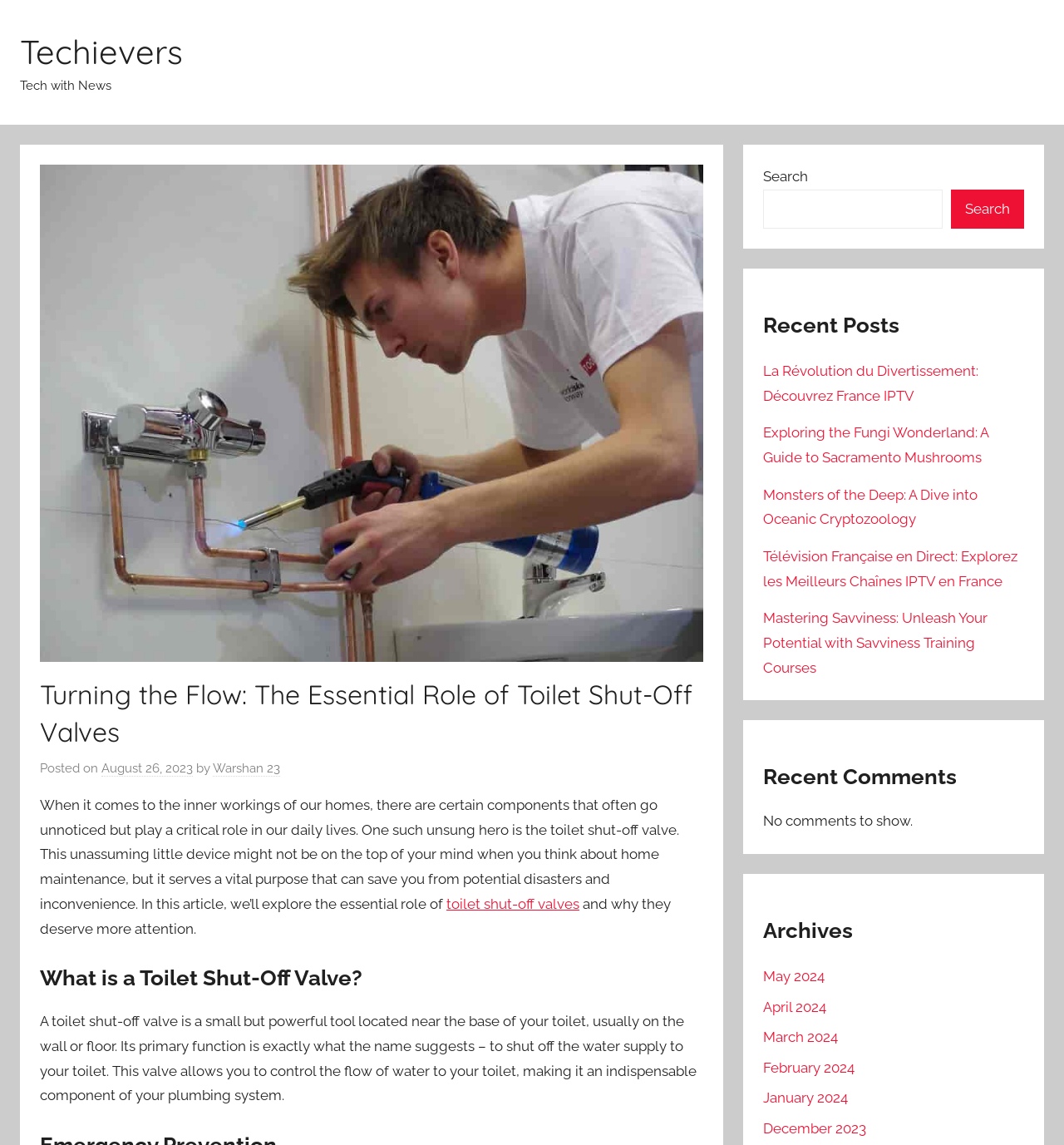Answer the question with a brief word or phrase:
What is the author of the current article?

Warshan 23